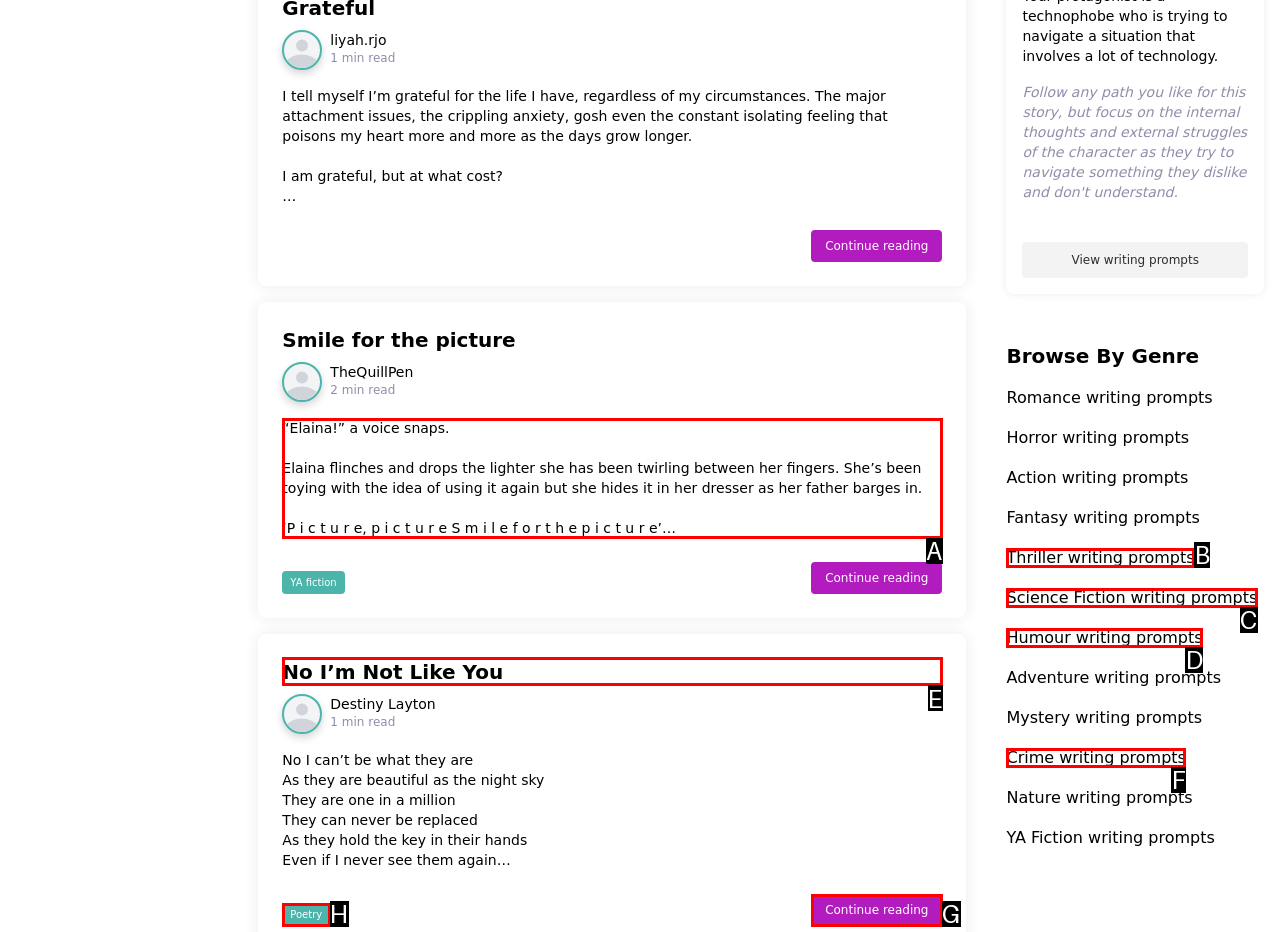Indicate the letter of the UI element that should be clicked to accomplish the task: Save this event. Answer with the letter only.

None